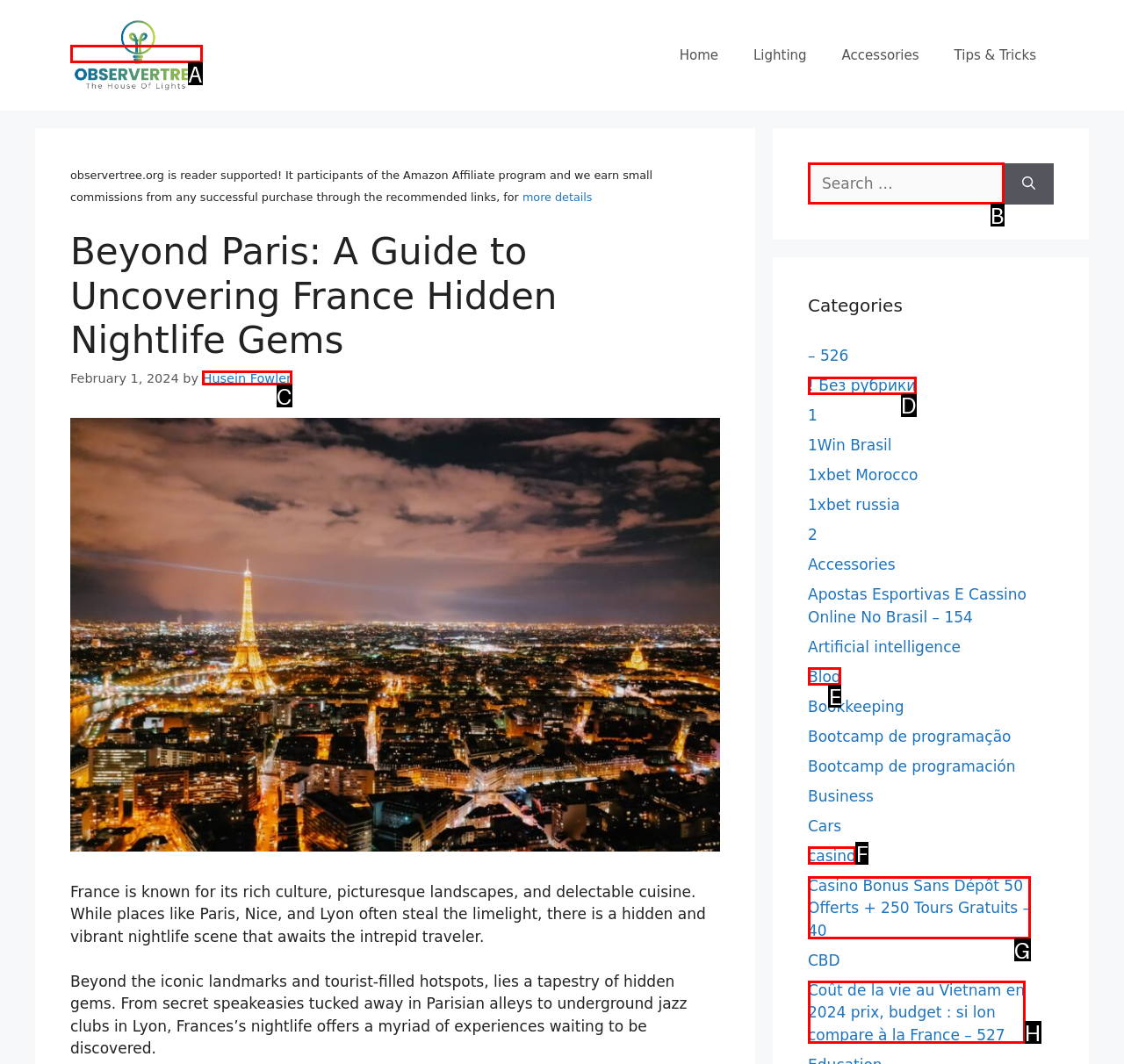Tell me which element should be clicked to achieve the following objective: Search for something
Reply with the letter of the correct option from the displayed choices.

B